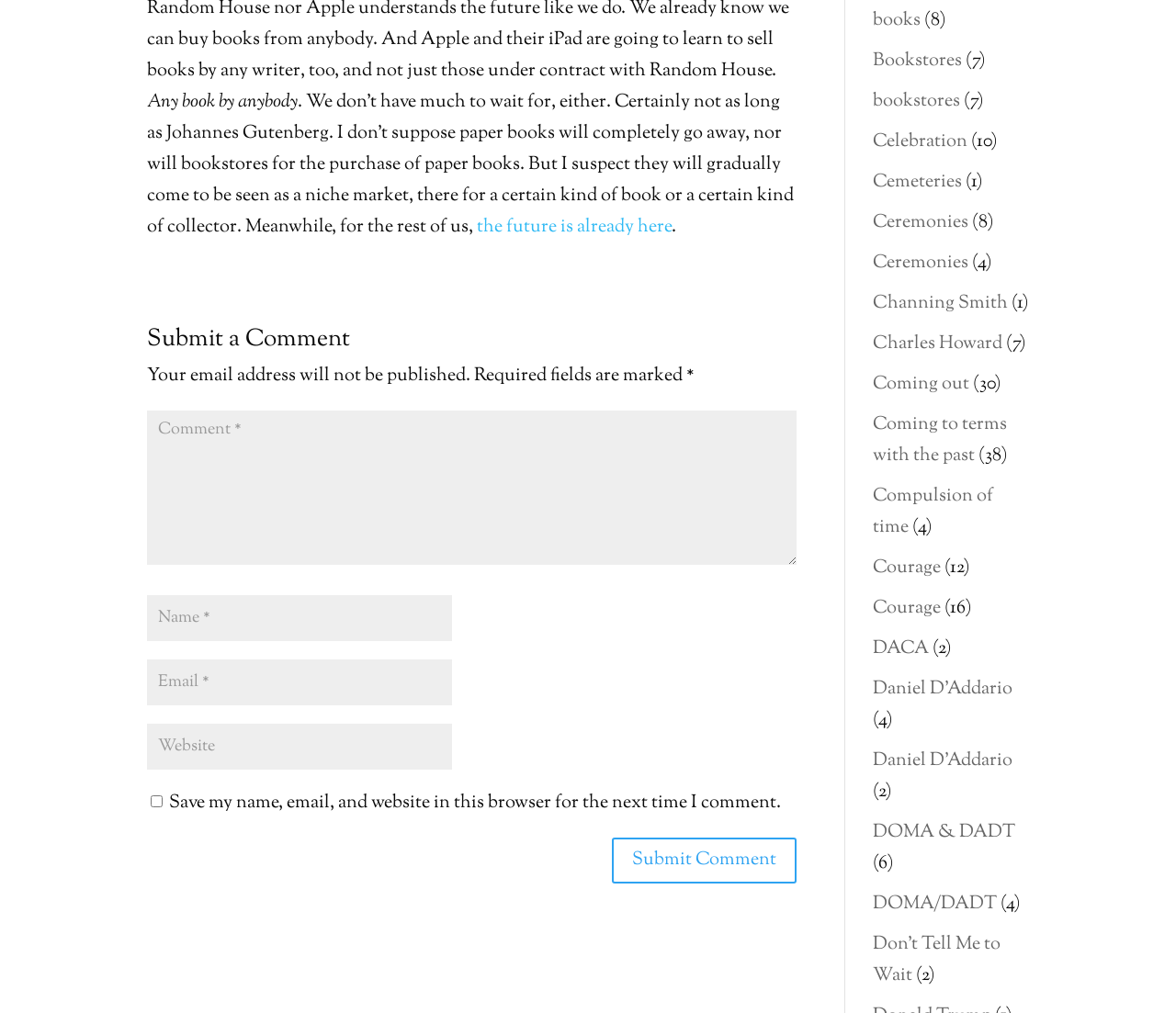Could you determine the bounding box coordinates of the clickable element to complete the instruction: "Click the 'books' link"? Provide the coordinates as four float numbers between 0 and 1, i.e., [left, top, right, bottom].

[0.742, 0.007, 0.782, 0.034]